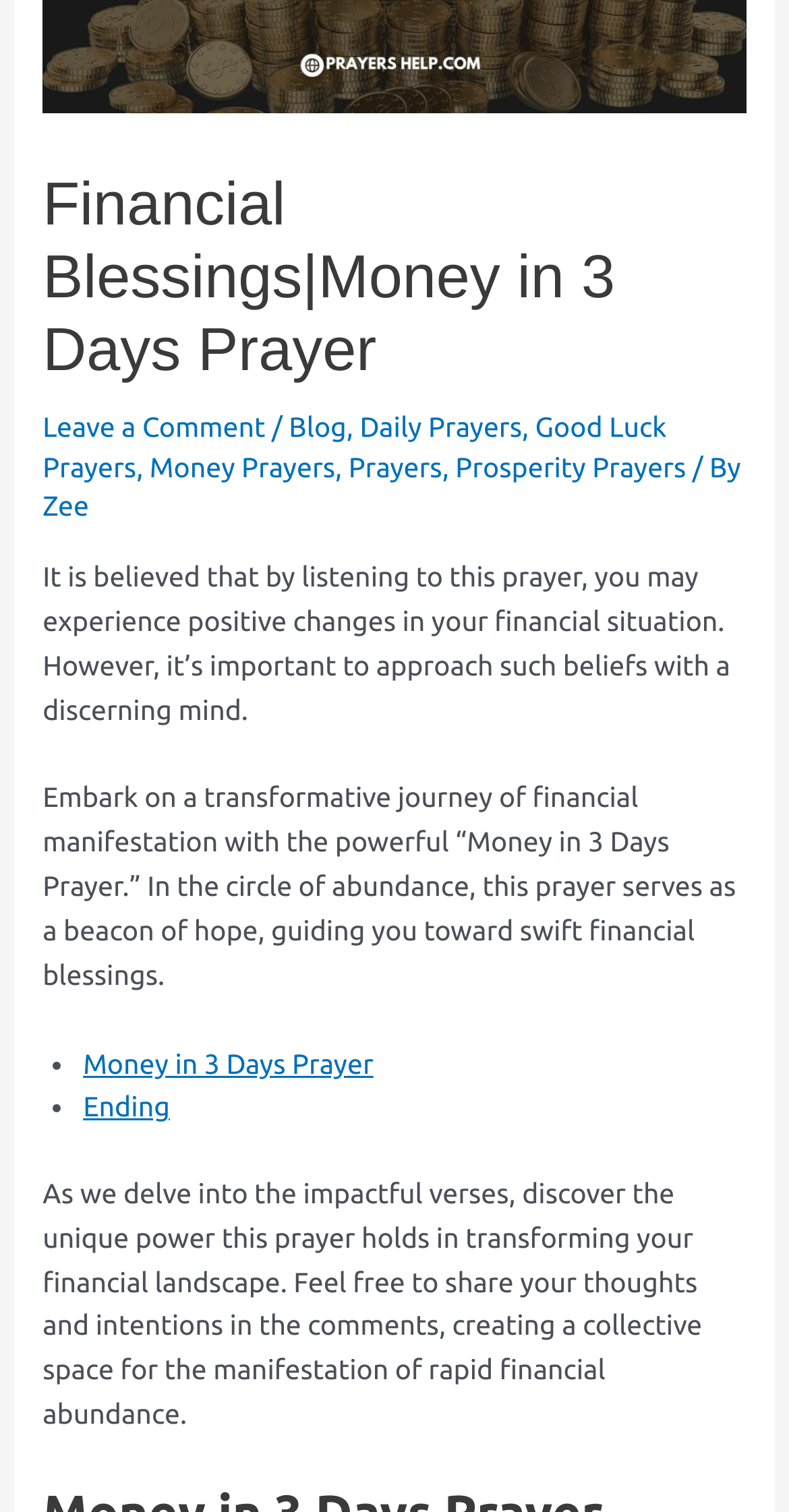Given the element description Medical and Nursing, specify the bounding box coordinates of the corresponding UI element in the format (top-left x, top-left y, bottom-right x, bottom-right y). All values must be between 0 and 1.

None